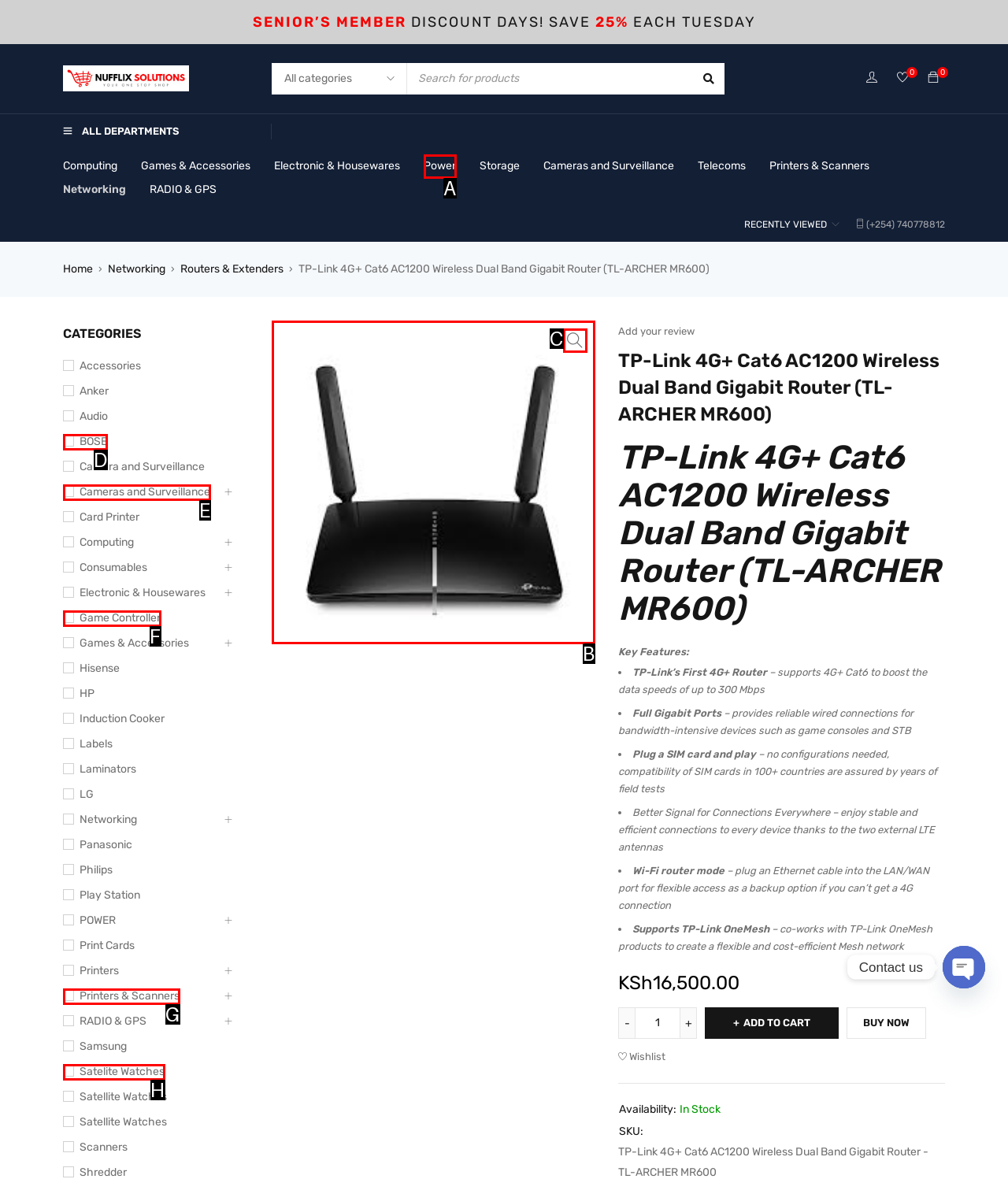Pick the option that corresponds to: Cameras and Surveillance
Provide the letter of the correct choice.

E